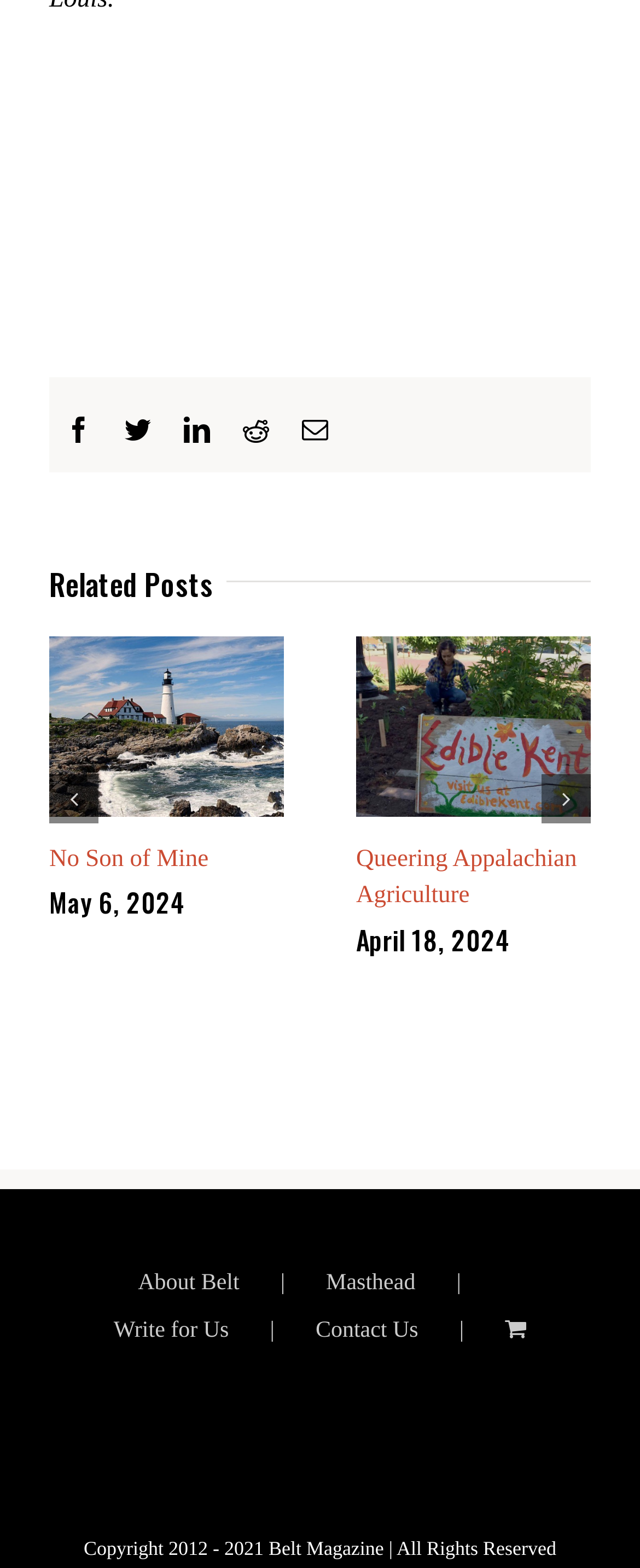What is the date of the second related post?
Please answer the question with as much detail as possible using the screenshot.

I looked at the static text element below the second related post title and found the date, which is April 18, 2024.